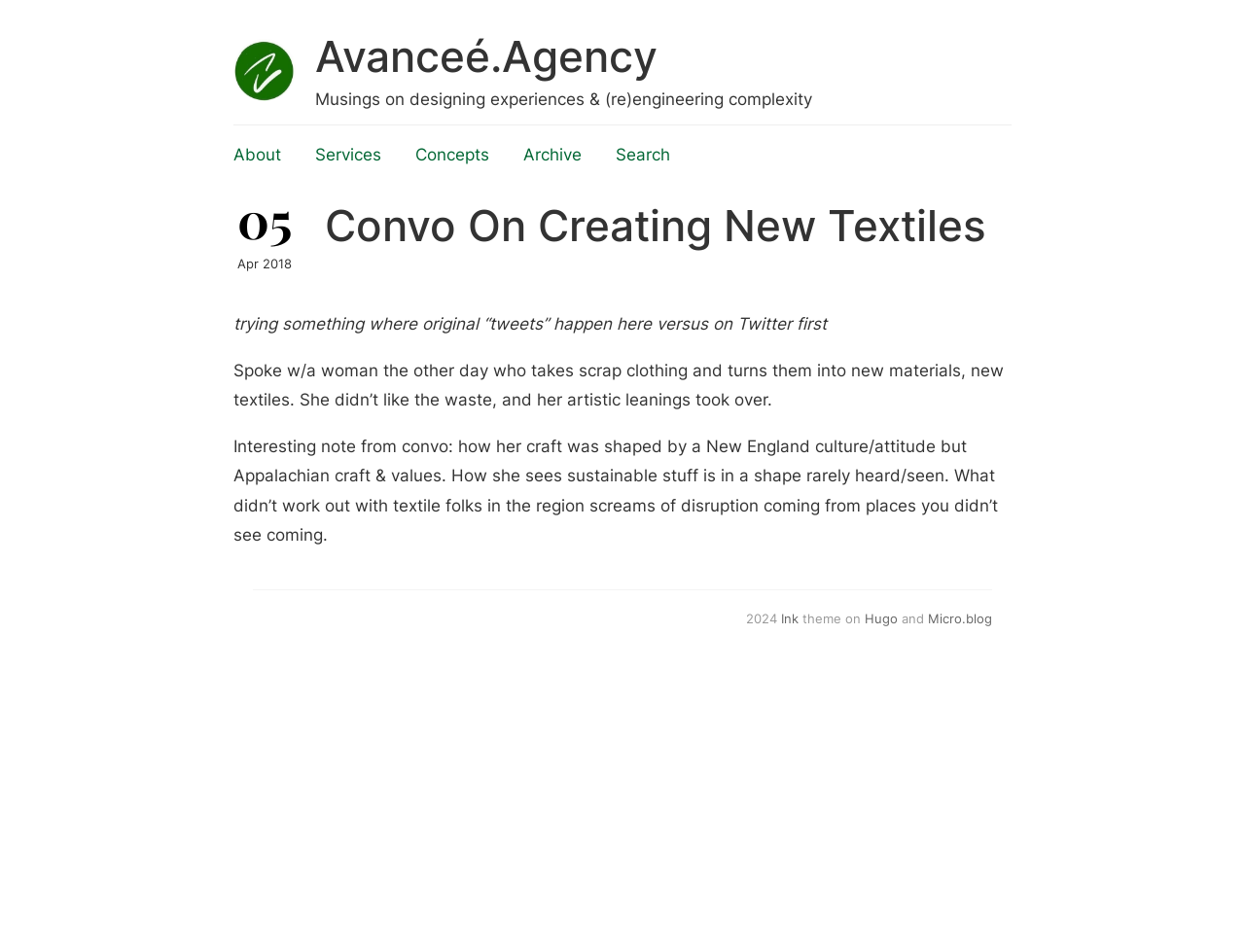Determine the bounding box coordinates of the element that should be clicked to execute the following command: "explore concepts".

[0.334, 0.152, 0.393, 0.172]